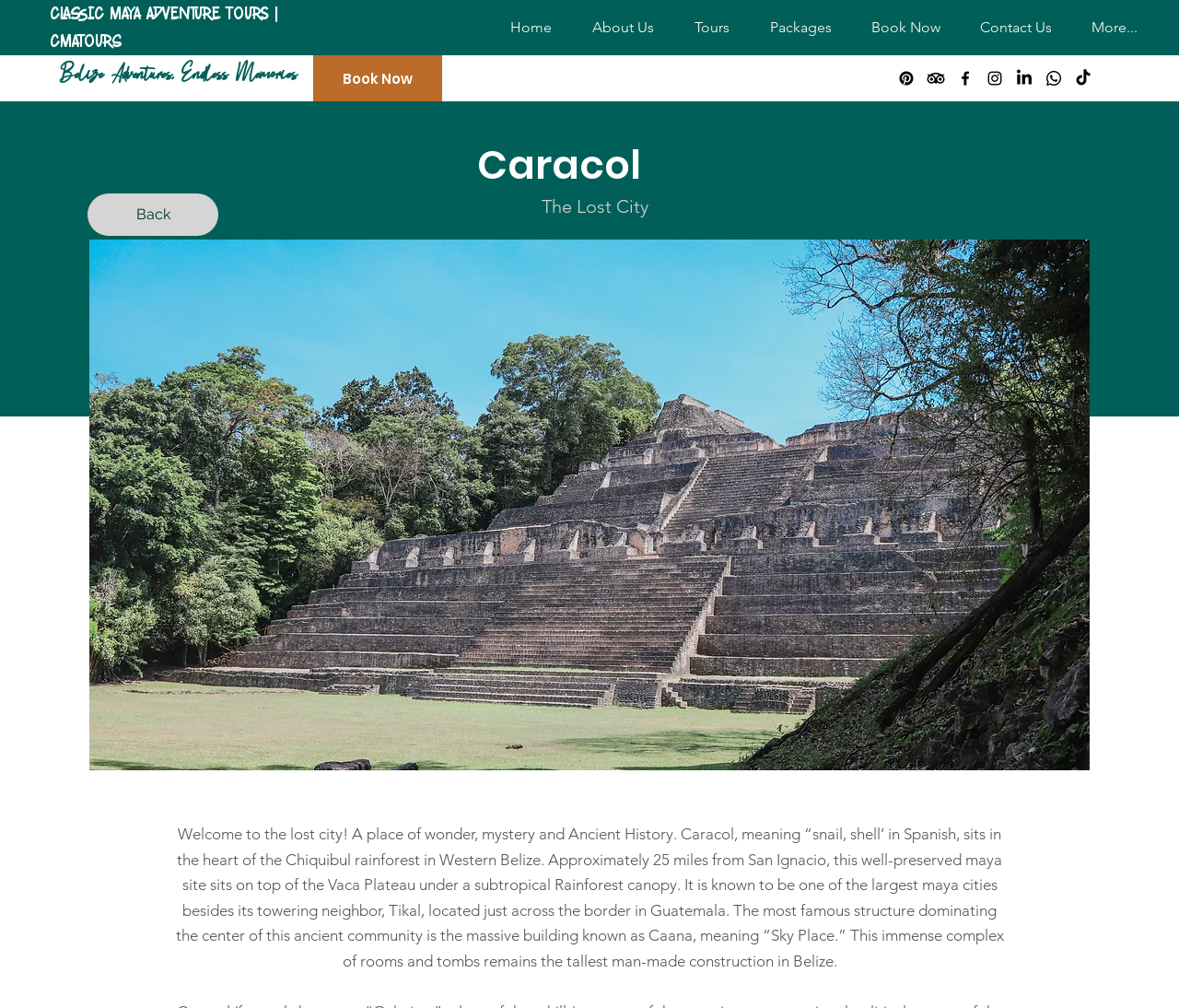Identify the bounding box of the HTML element described here: "Book Now". Provide the coordinates as four float numbers between 0 and 1: [left, top, right, bottom].

[0.717, 0.014, 0.81, 0.041]